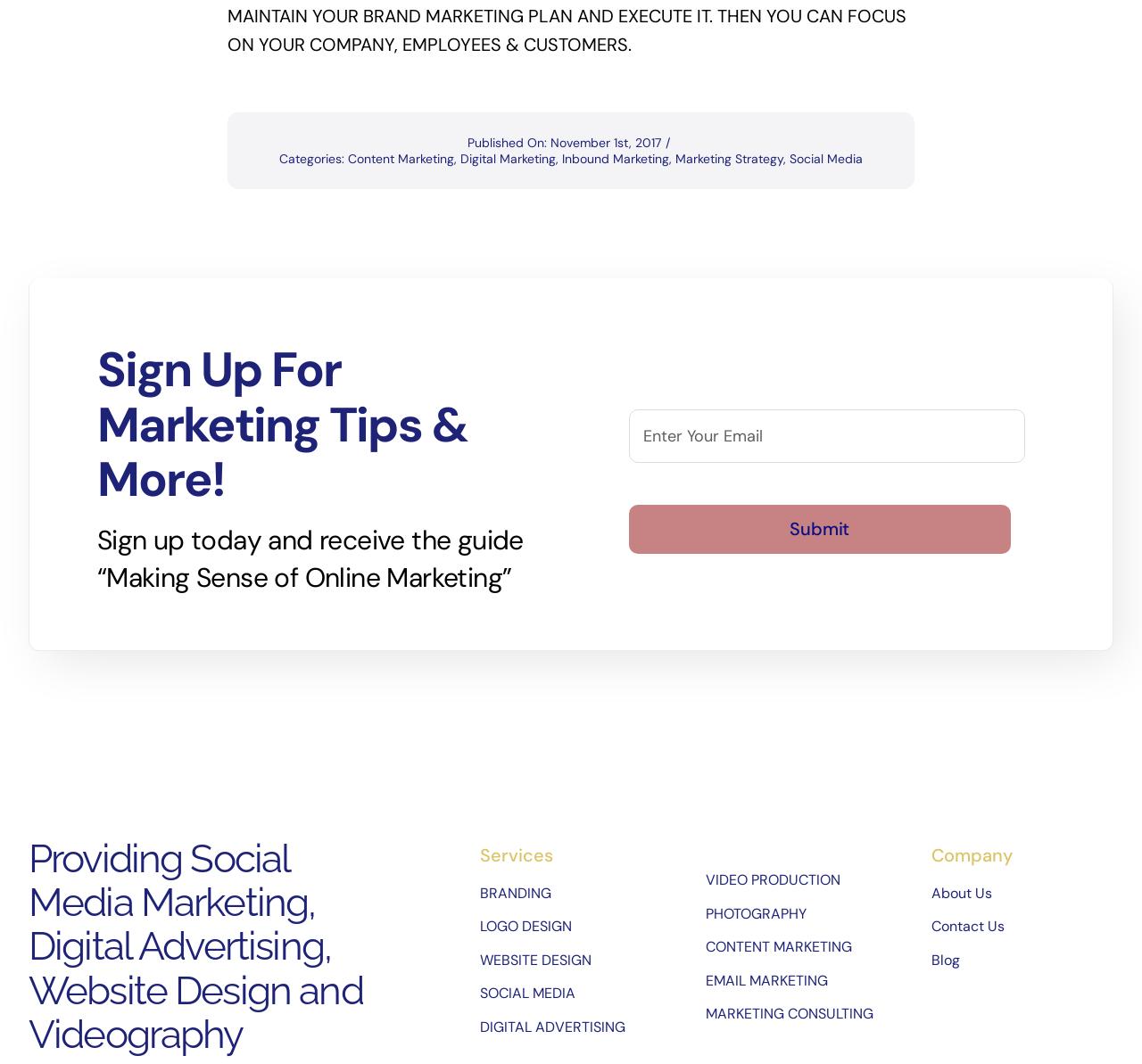Predict the bounding box of the UI element based on the description: "PHOTOGRAPHY". The coordinates should be four float numbers between 0 and 1, formatted as [left, top, right, bottom].

[0.618, 0.848, 0.796, 0.869]